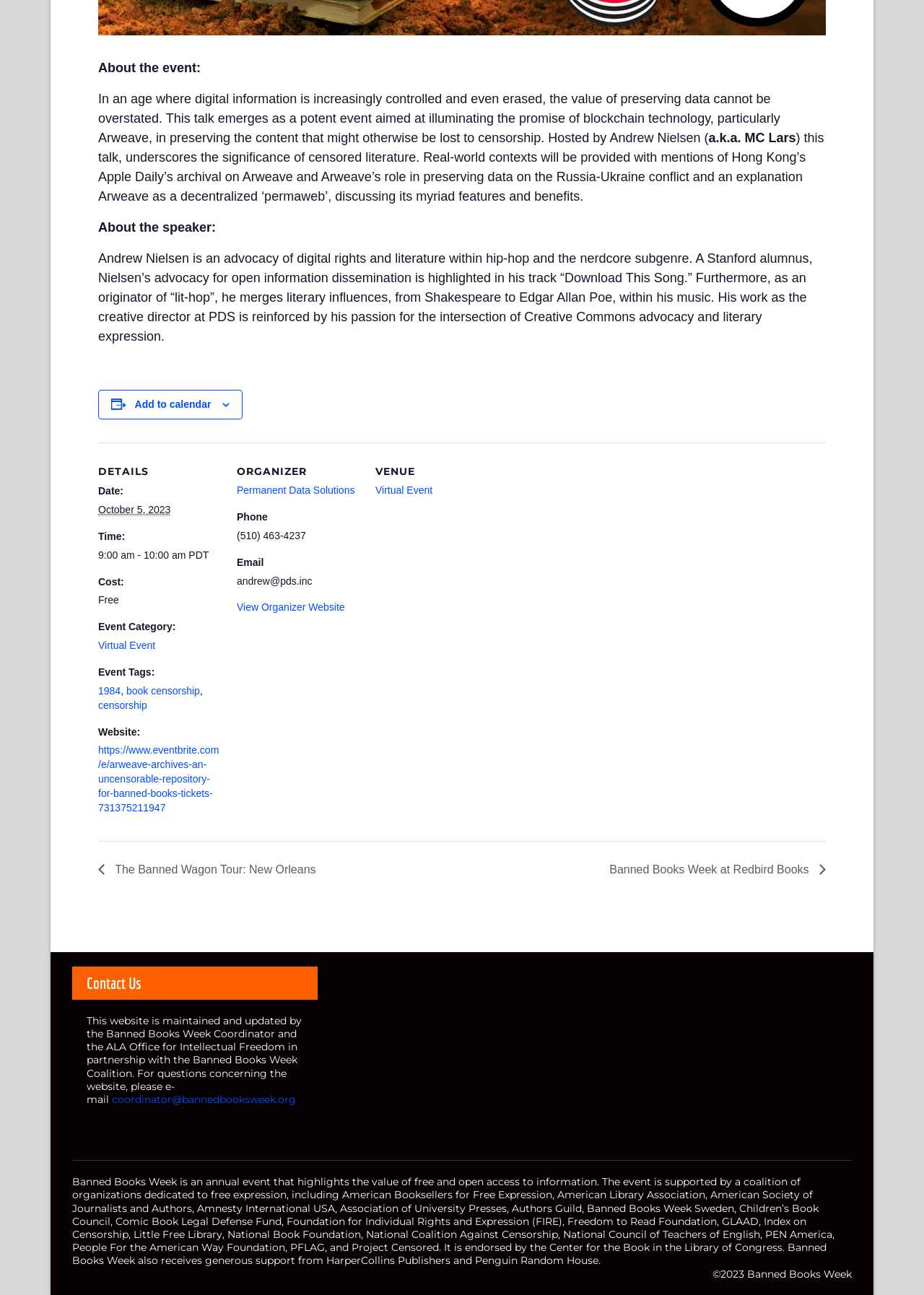Please specify the coordinates of the bounding box for the element that should be clicked to carry out this instruction: "Contact Us". The coordinates must be four float numbers between 0 and 1, formatted as [left, top, right, bottom].

[0.078, 0.746, 0.344, 0.772]